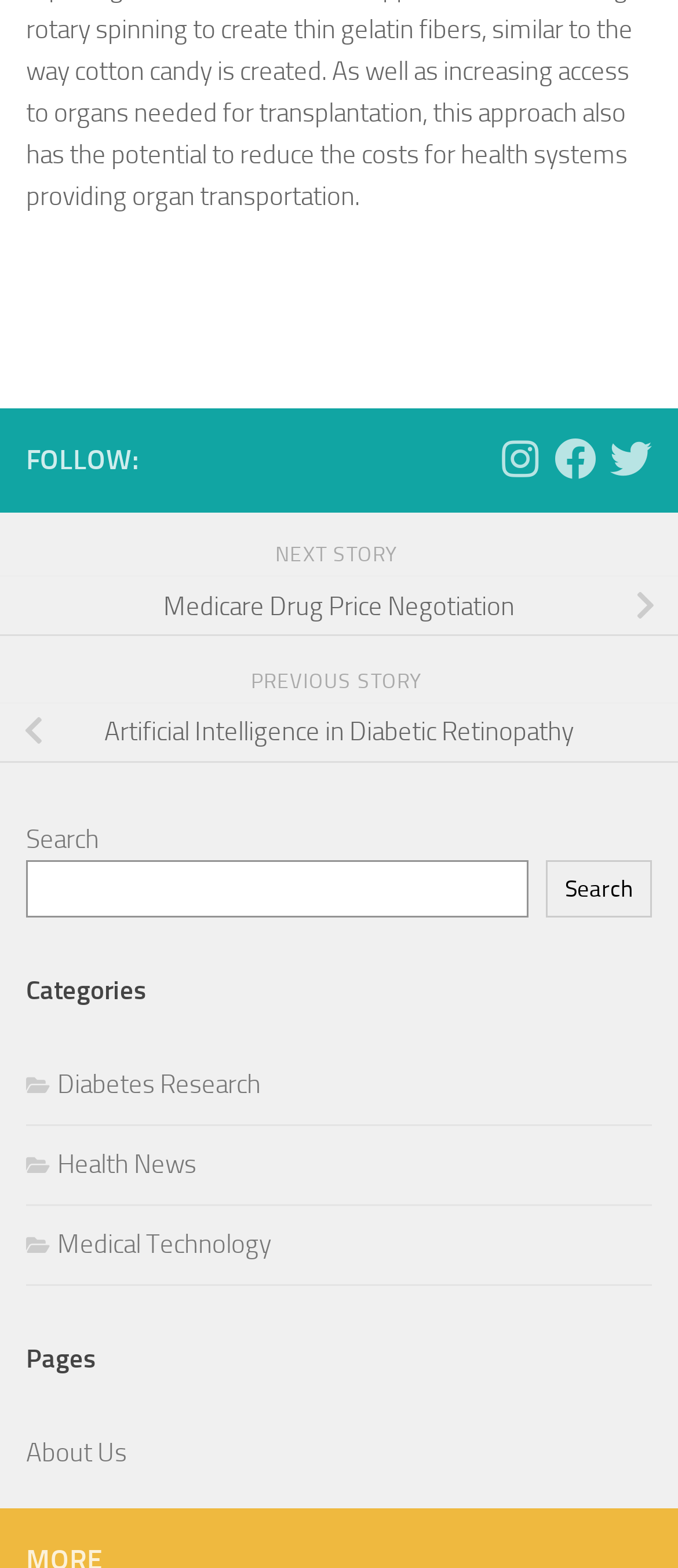What type of content is categorized under 'Diabetes Research'?
Give a one-word or short-phrase answer derived from the screenshot.

Health-related content